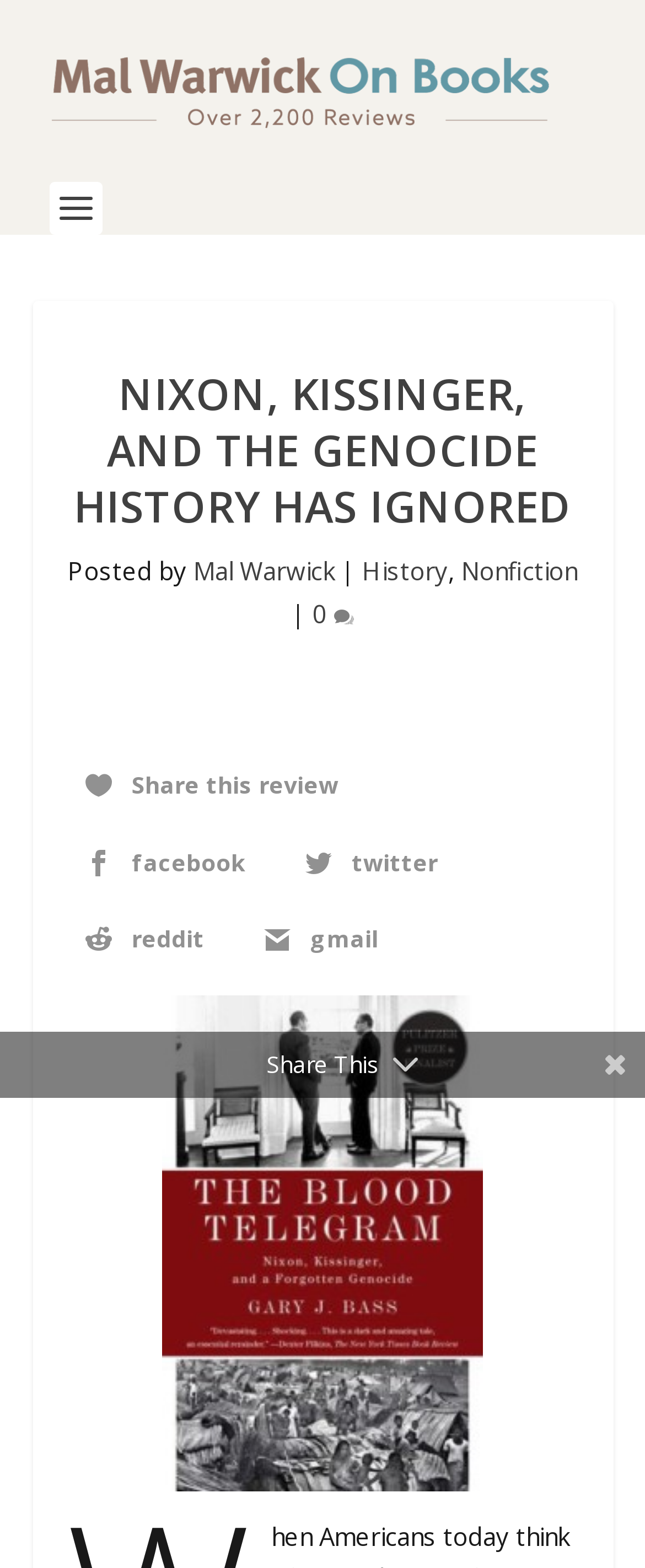Please identify the bounding box coordinates for the region that you need to click to follow this instruction: "View comments on this review".

[0.485, 0.381, 0.549, 0.402]